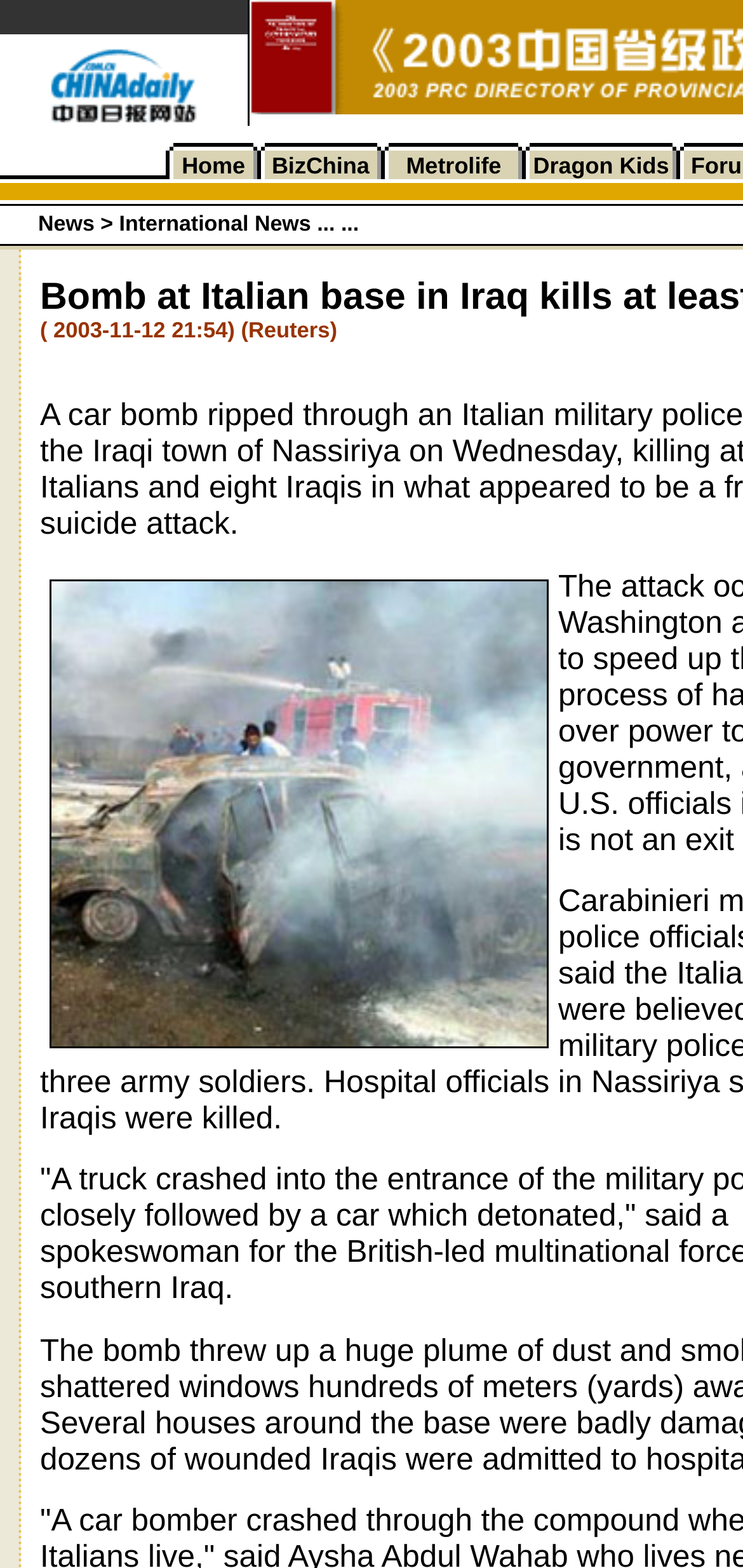Please find the bounding box for the UI element described by: "Dragon Kids".

[0.718, 0.097, 0.9, 0.114]